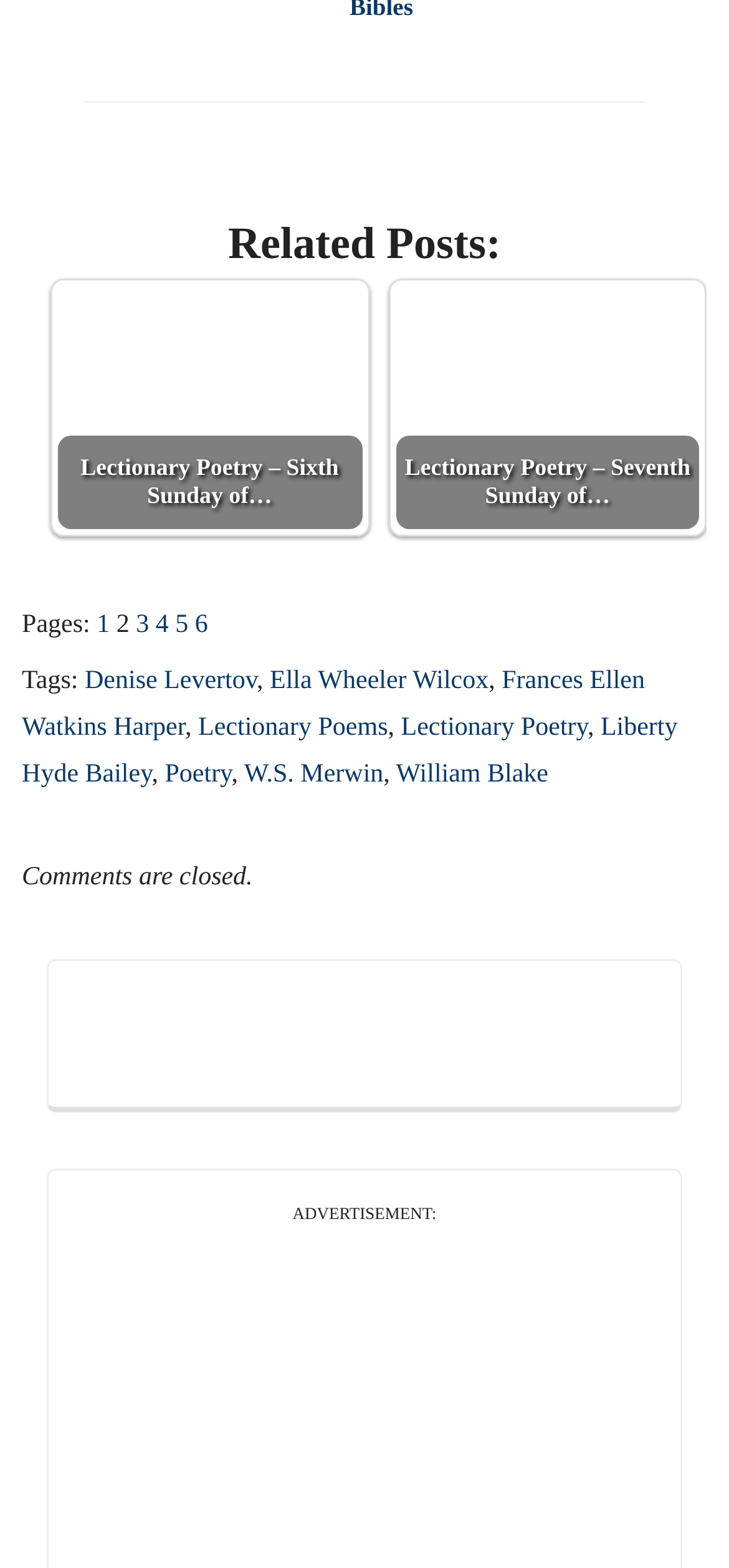Please specify the bounding box coordinates of the region to click in order to perform the following instruction: "Click on the 'Lectionary Poetry – Sixth Sunday of…' link".

[0.071, 0.178, 0.504, 0.341]